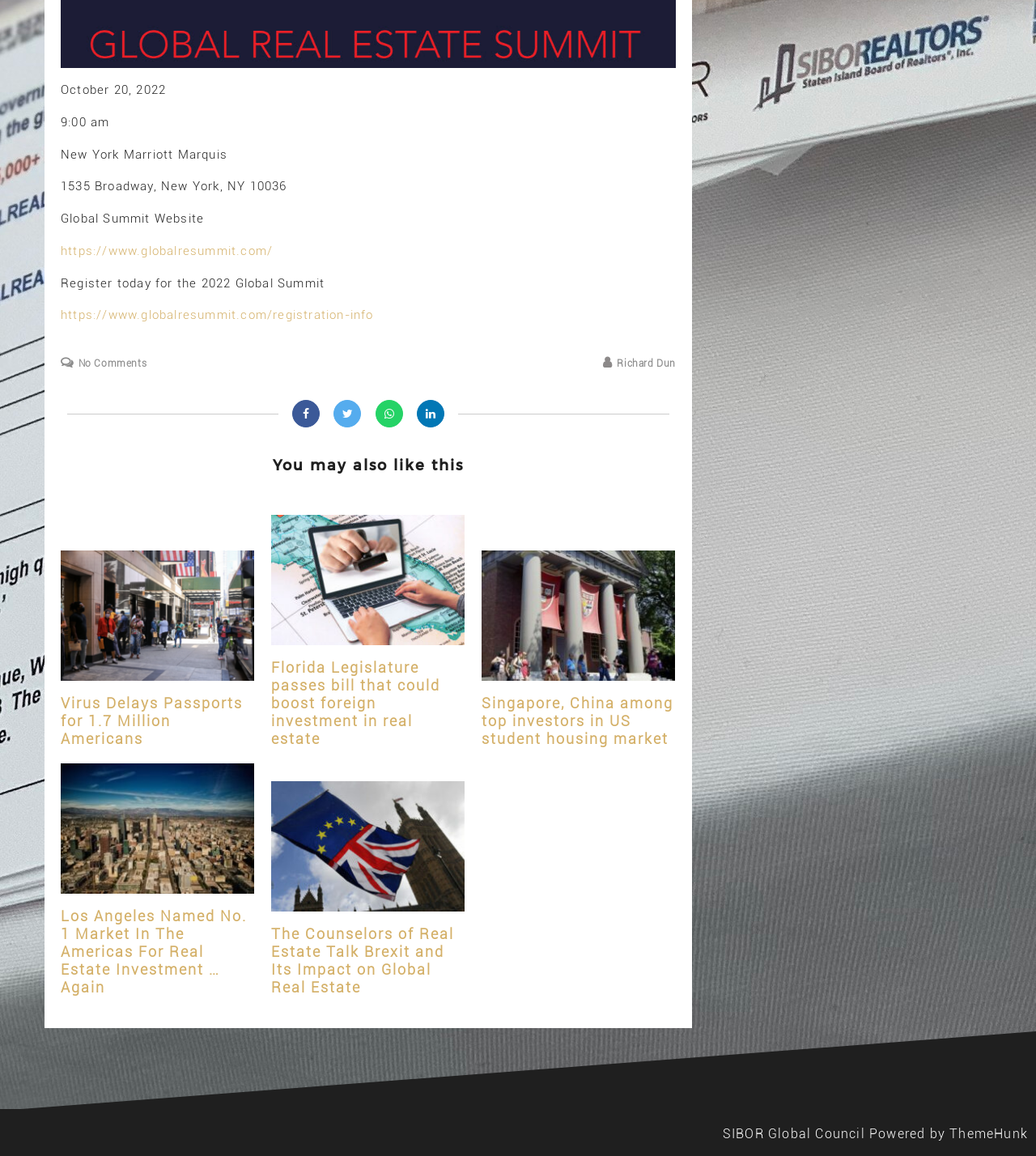Where is the Global Summit taking place? Examine the screenshot and reply using just one word or a brief phrase.

New York Marriott Marquis